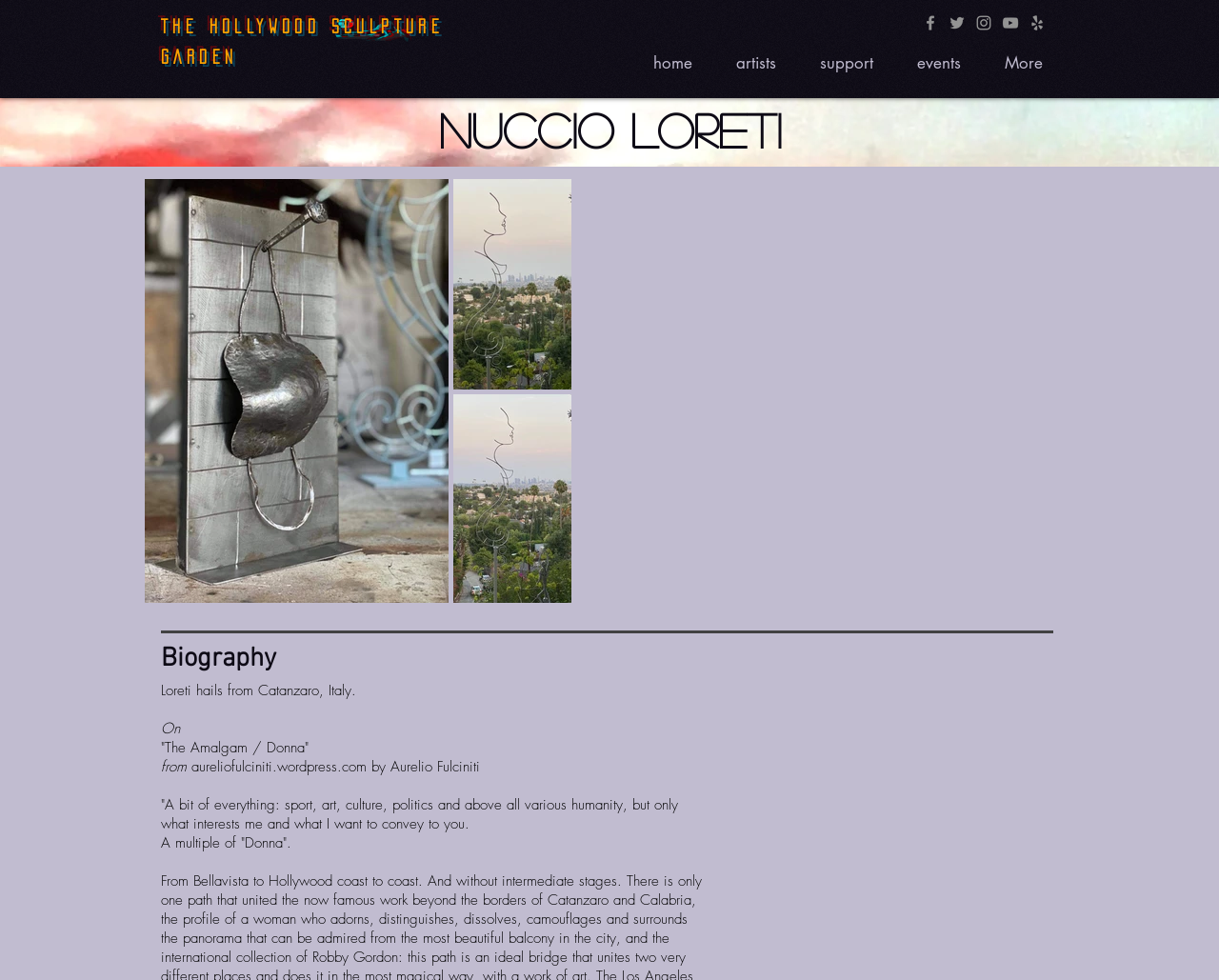Could you specify the bounding box coordinates for the clickable section to complete the following instruction: "Open Facebook page"?

[0.755, 0.014, 0.771, 0.033]